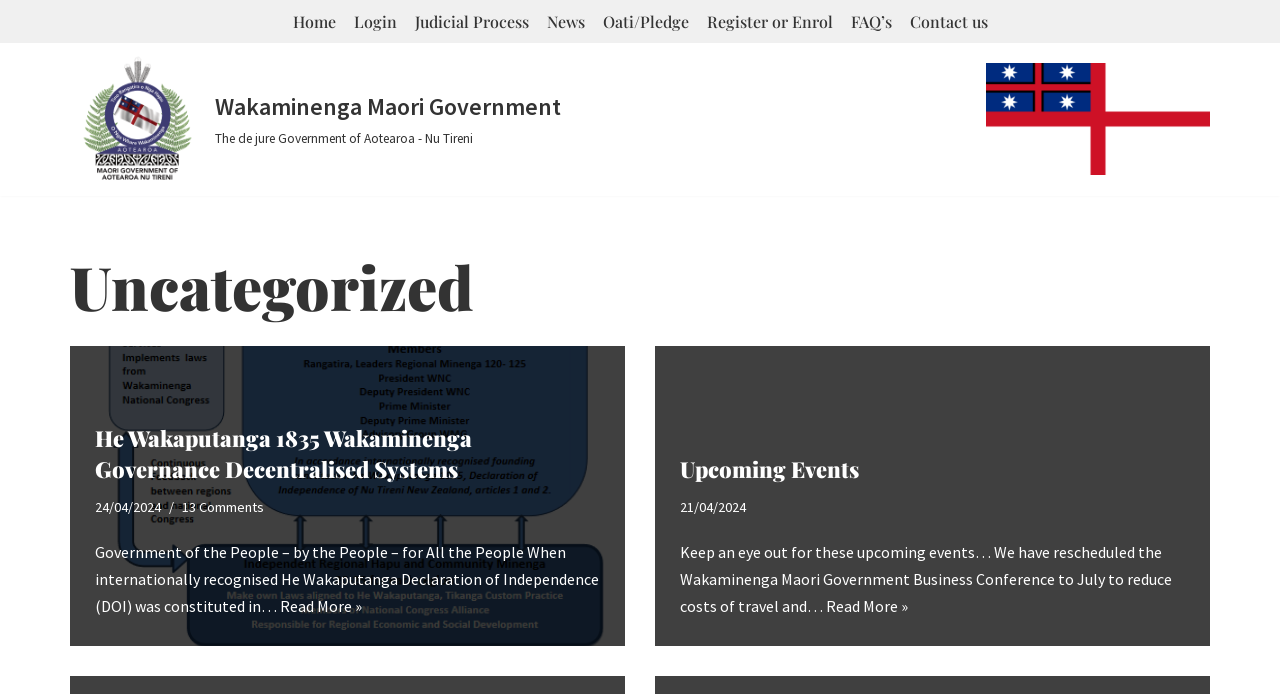What is the name of the declaration?
Answer the question in as much detail as possible.

The name of the declaration can be found in the article section with the heading 'He Wakaputanga 1835 Wakaminenga Governance Decentralised Systems'. The declaration is mentioned as 'He Wakaputanga Declaration of Independence' in the text.